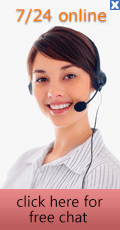What is the purpose of the button below the representative?
Please provide a detailed answer to the question.

The prominent button labeled 'click here for free chat' is an invitation to users to engage in real-time communication with the customer support team. The button's purpose is to encourage users to initiate a chat session to ask questions, report issues, or seek assistance, which is a key aspect of the company's customer support strategy.